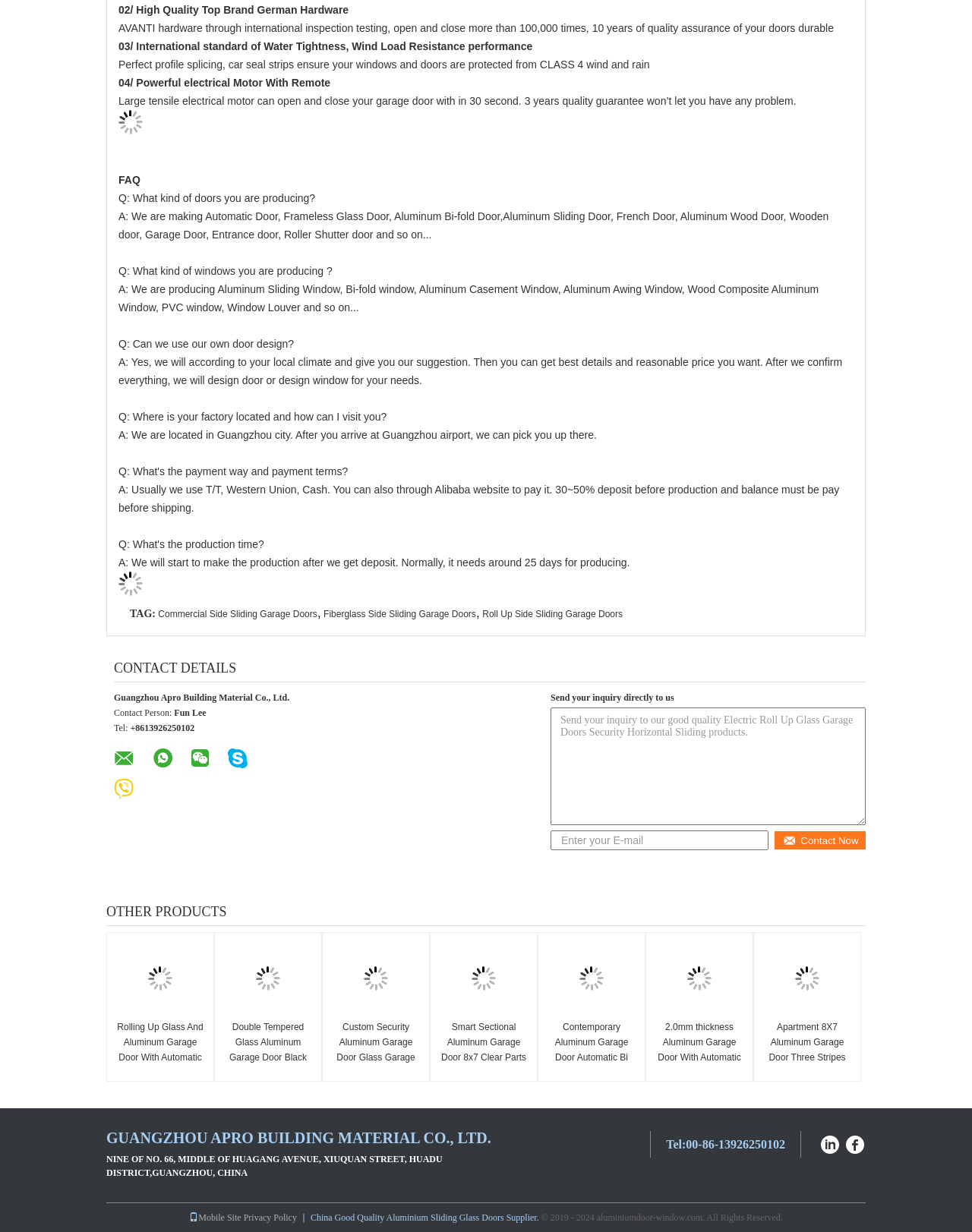Find the bounding box coordinates for the area that must be clicked to perform this action: "Send an inquiry about Electric Roll Up Glass Garage Doors".

[0.566, 0.562, 0.693, 0.571]